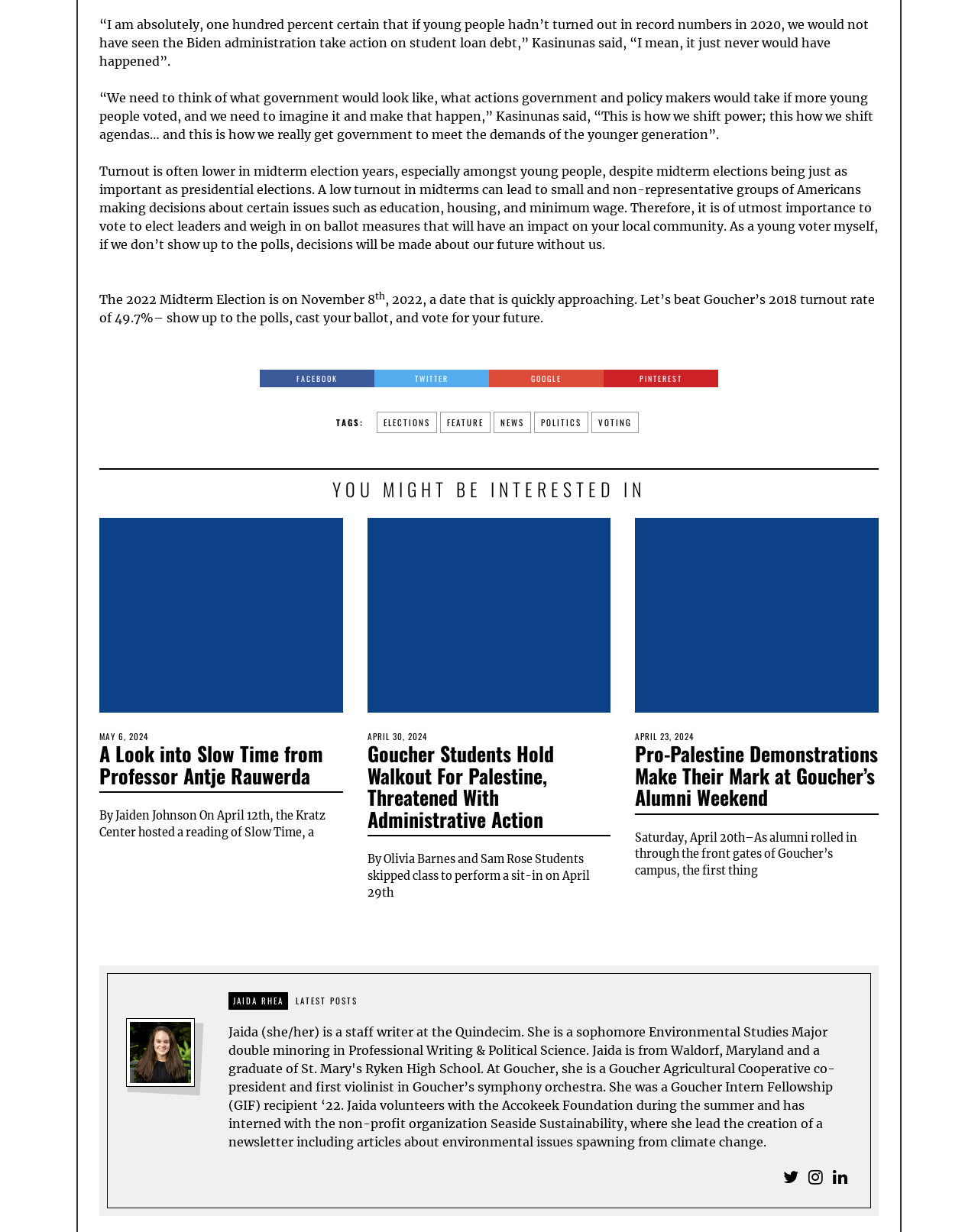How many social media links are there at the top of the webpage?
Please answer the question as detailed as possible based on the image.

I counted the number of social media links at the top of the webpage and found four links: FACEBOOK, TWITTER, GOOGLE, and PINTEREST.